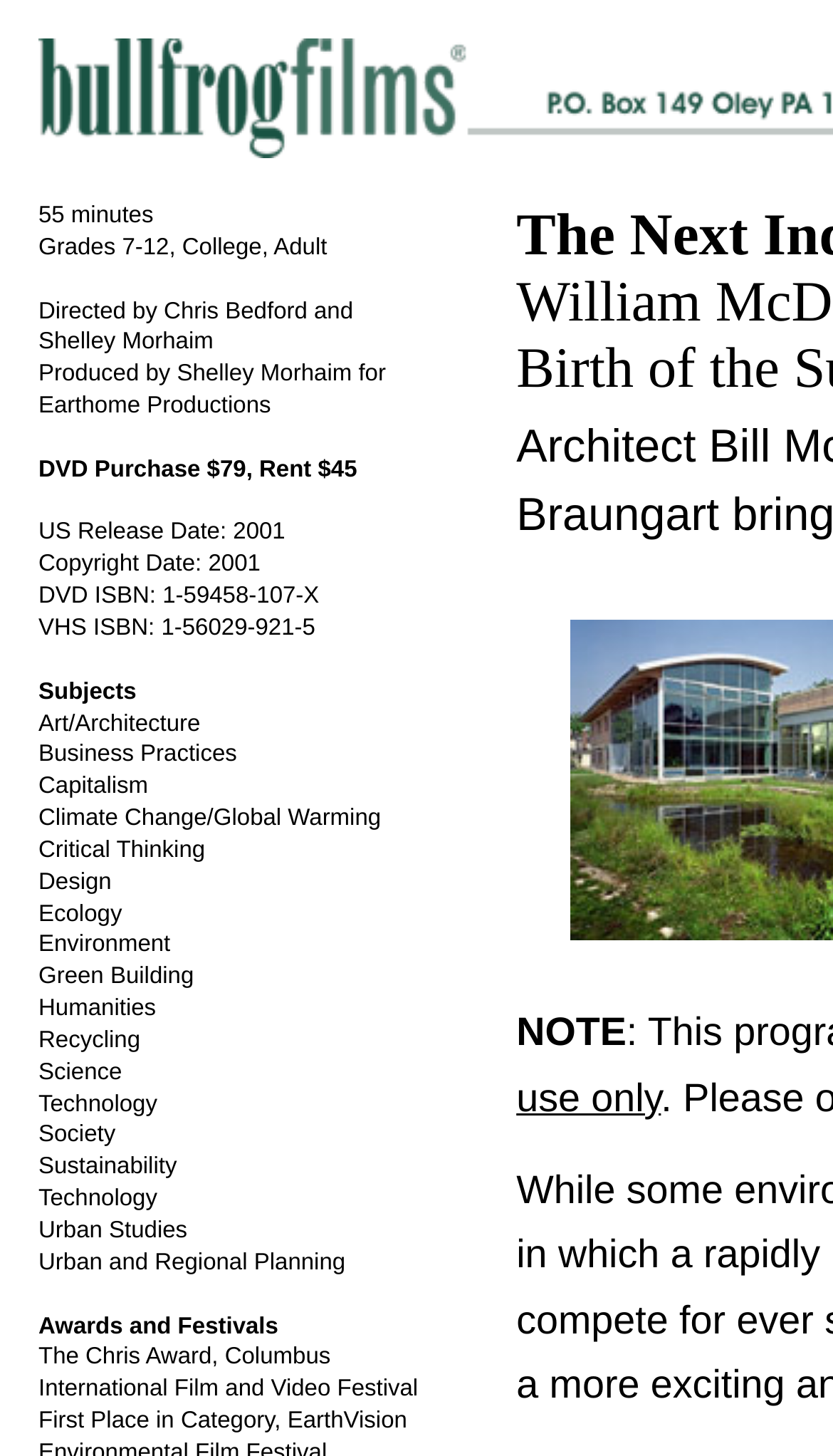Who directed the film?
Please provide a single word or phrase as your answer based on the screenshot.

Chris Bedford and Shelley Morhaim